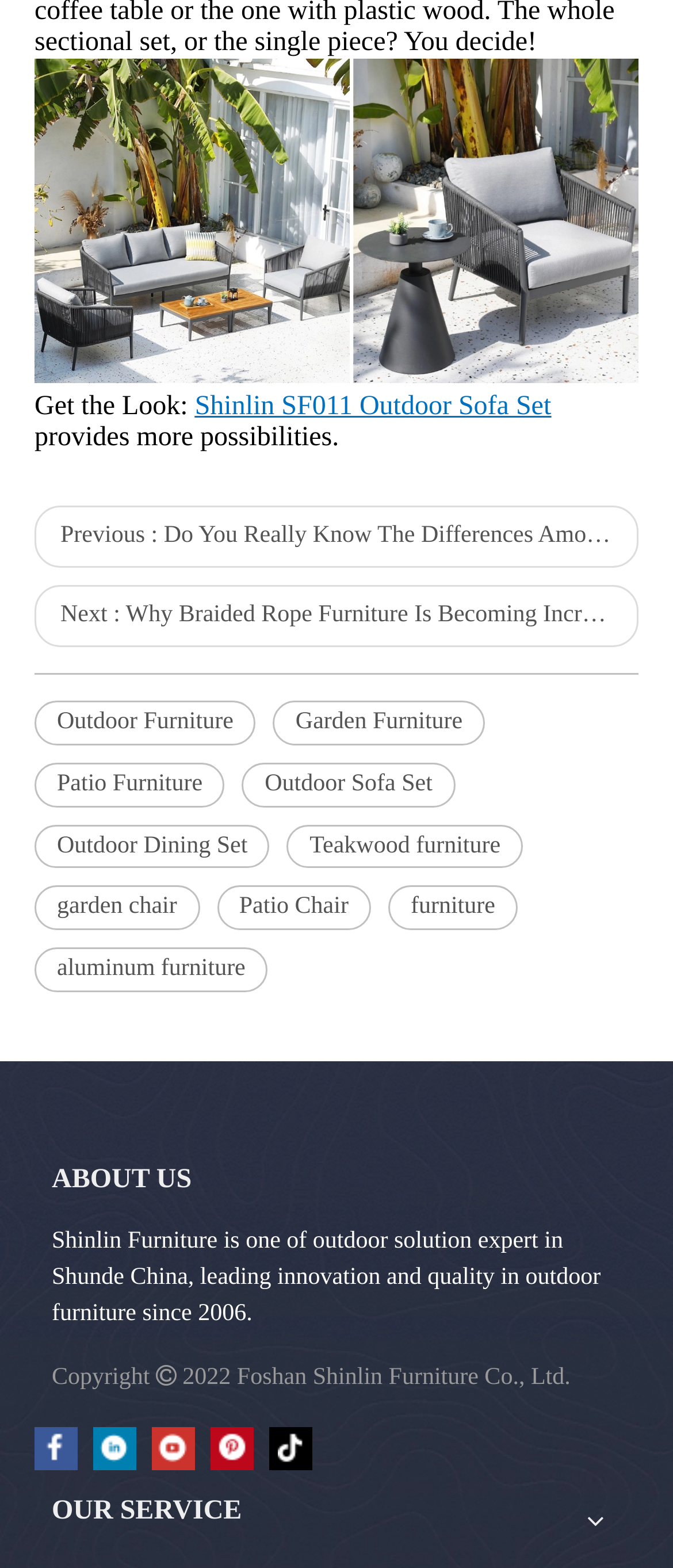Identify the bounding box coordinates for the element you need to click to achieve the following task: "Read about the differences among waterproof fabrics". Provide the bounding box coordinates as four float numbers between 0 and 1, in the form [left, top, right, bottom].

[0.051, 0.323, 0.949, 0.362]